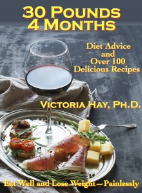What is featured on the decorative plate?
Using the visual information, respond with a single word or phrase.

Cured meat, cheese, and garnished vegetables